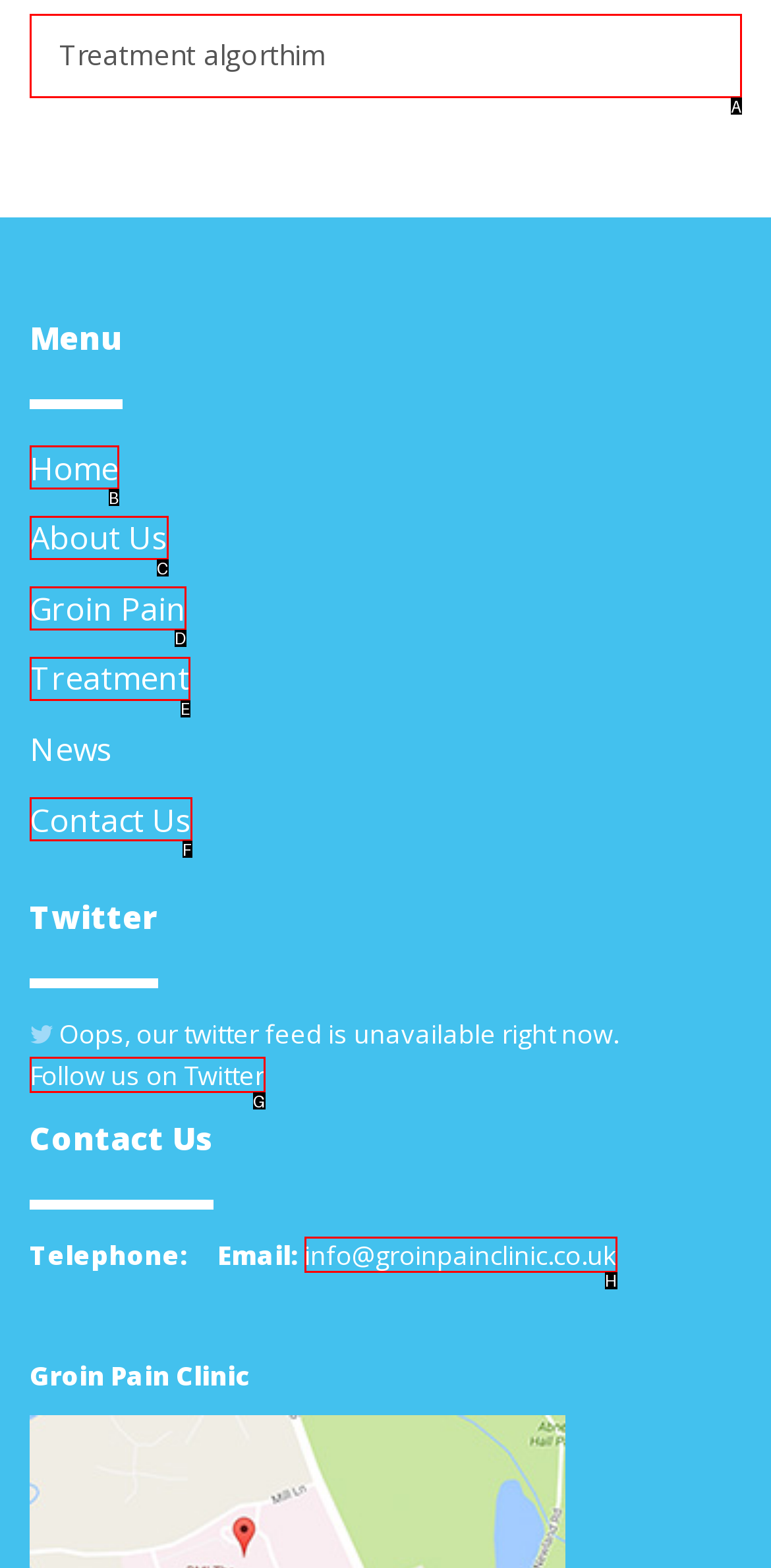Select the option that fits this description: Home
Answer with the corresponding letter directly.

B